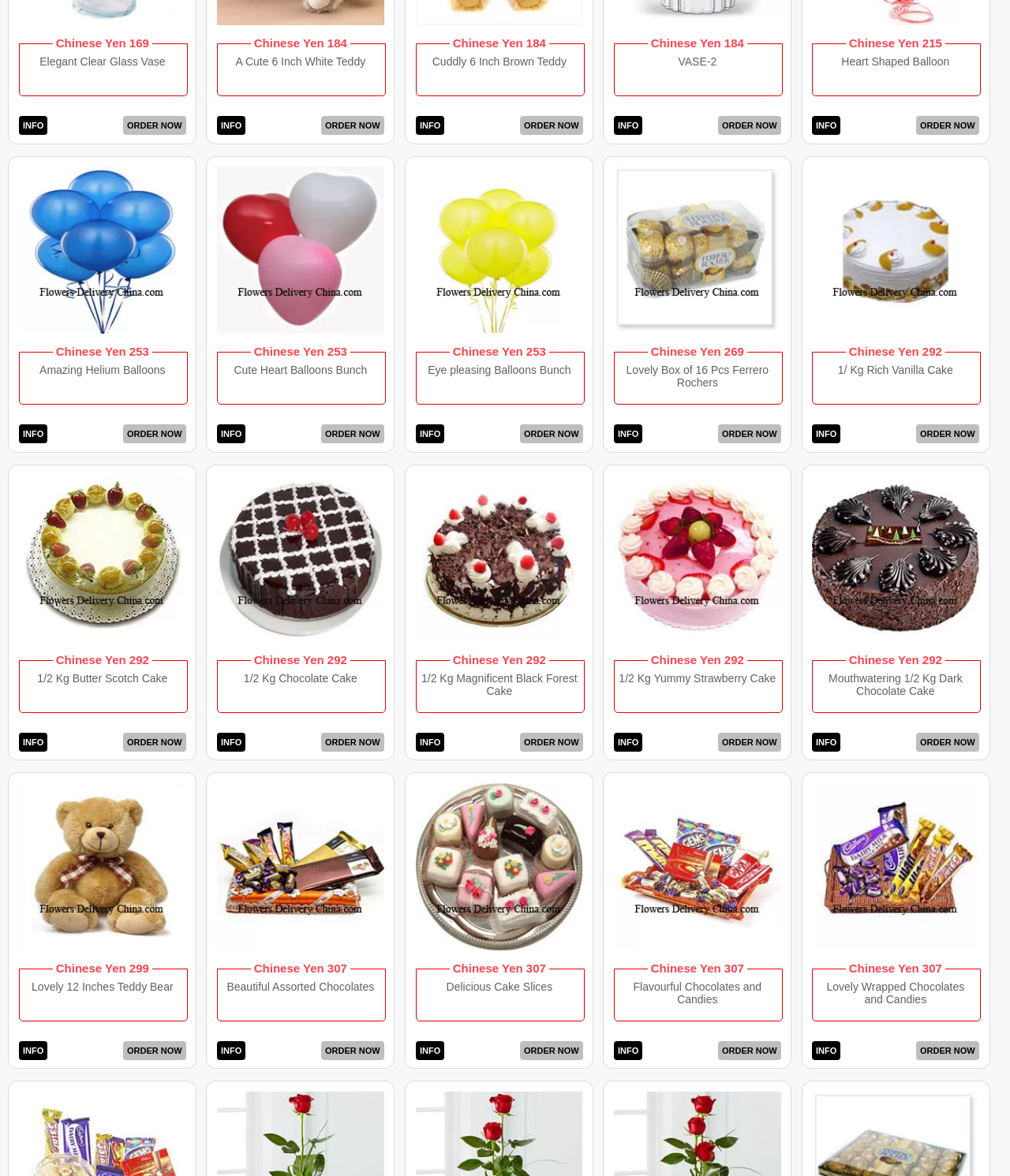Determine the bounding box coordinates for the UI element matching this description: "Amazing Helium Balloons".

[0.039, 0.309, 0.163, 0.32]